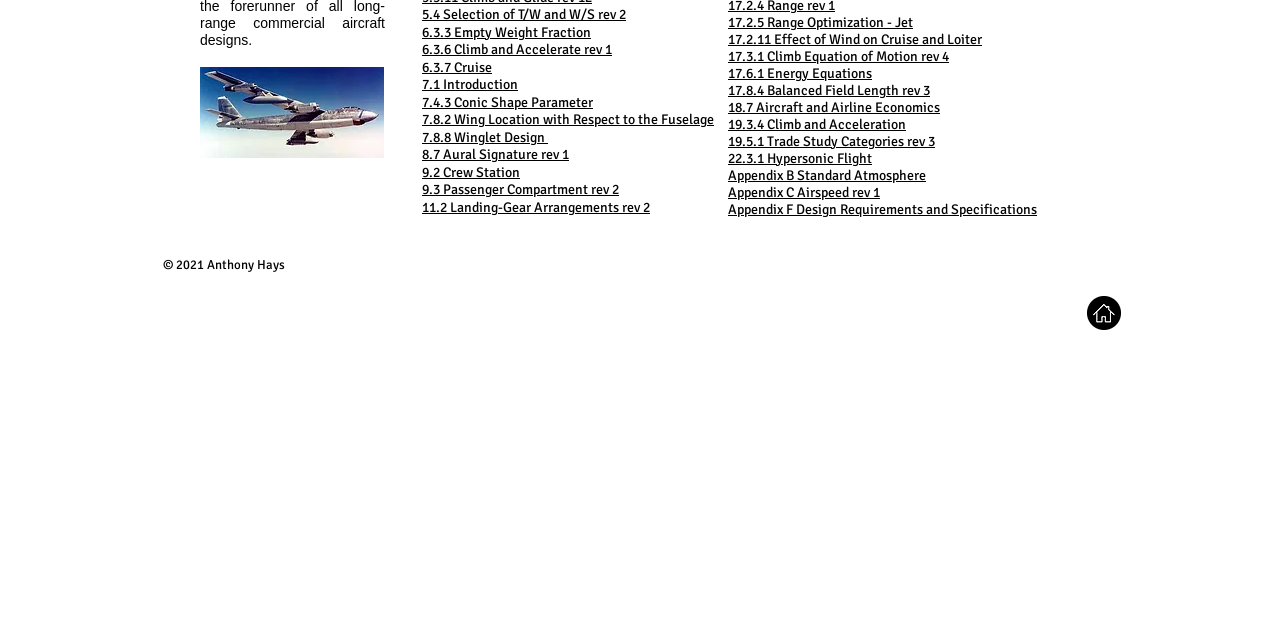Using the format (top-left x, top-left y, bottom-right x, bottom-right y), and given the element description, identify the bounding box coordinates within the screenshot: 19.3.4 Climb and Acceleration

[0.569, 0.181, 0.708, 0.207]